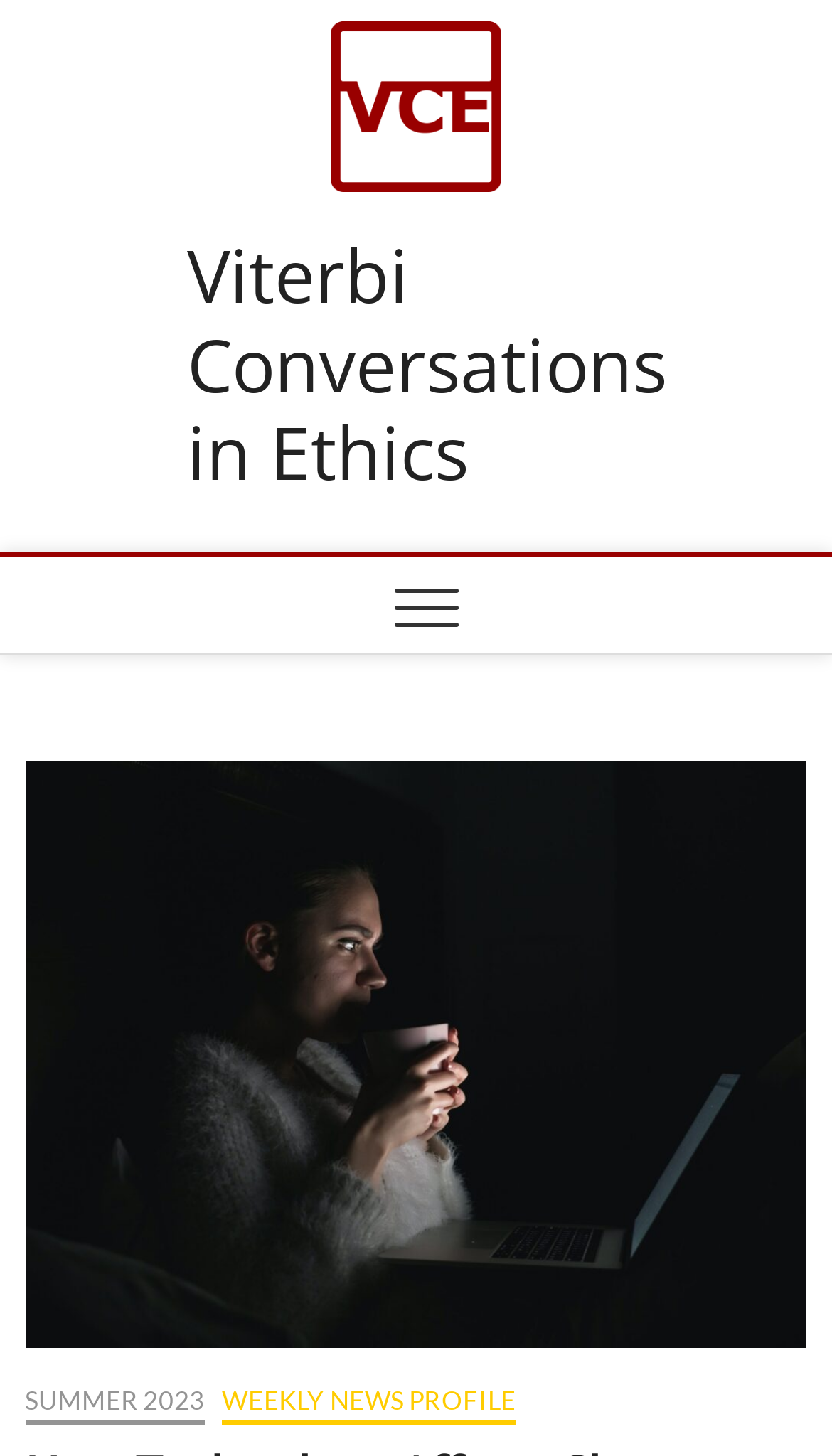How many links are there in the navigation section?
Carefully analyze the image and provide a detailed answer to the question.

The navigation section is located at the top right corner of the webpage, and it contains three links: the logo link, the conversation series link, and the main menu link.